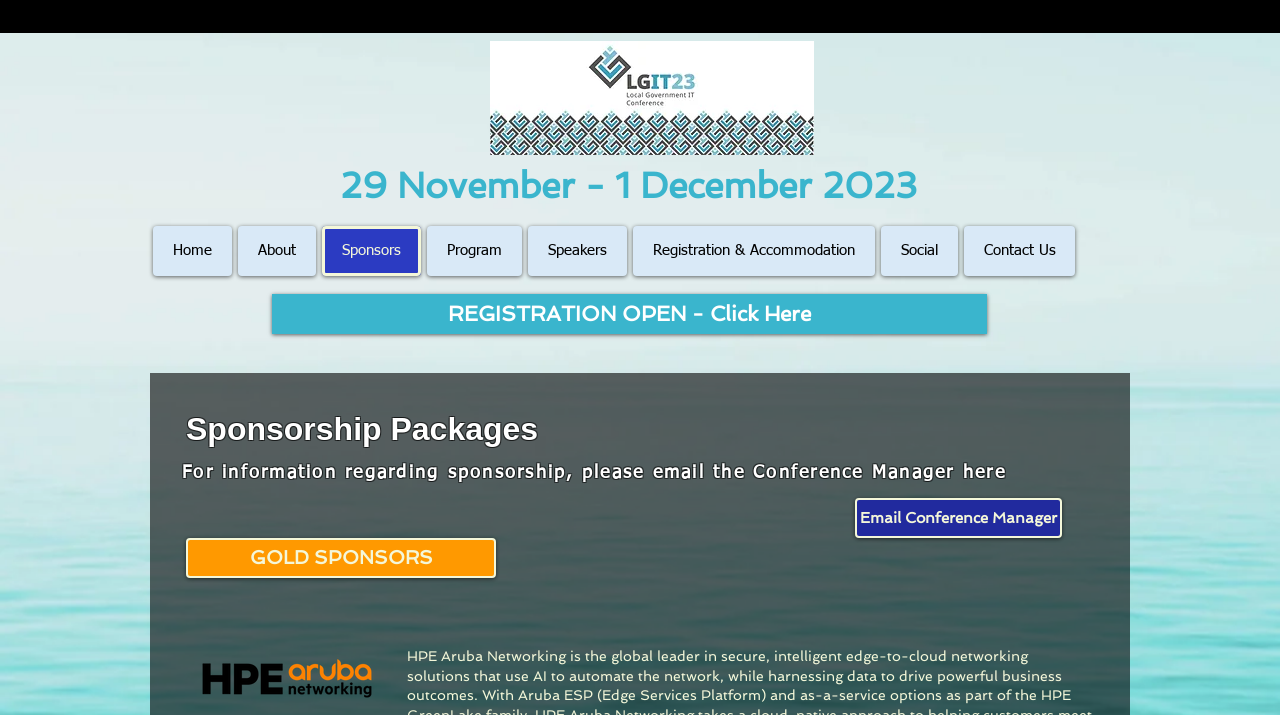Please specify the bounding box coordinates of the area that should be clicked to accomplish the following instruction: "Check the GOLD SPONSORS". The coordinates should consist of four float numbers between 0 and 1, i.e., [left, top, right, bottom].

[0.145, 0.752, 0.388, 0.808]